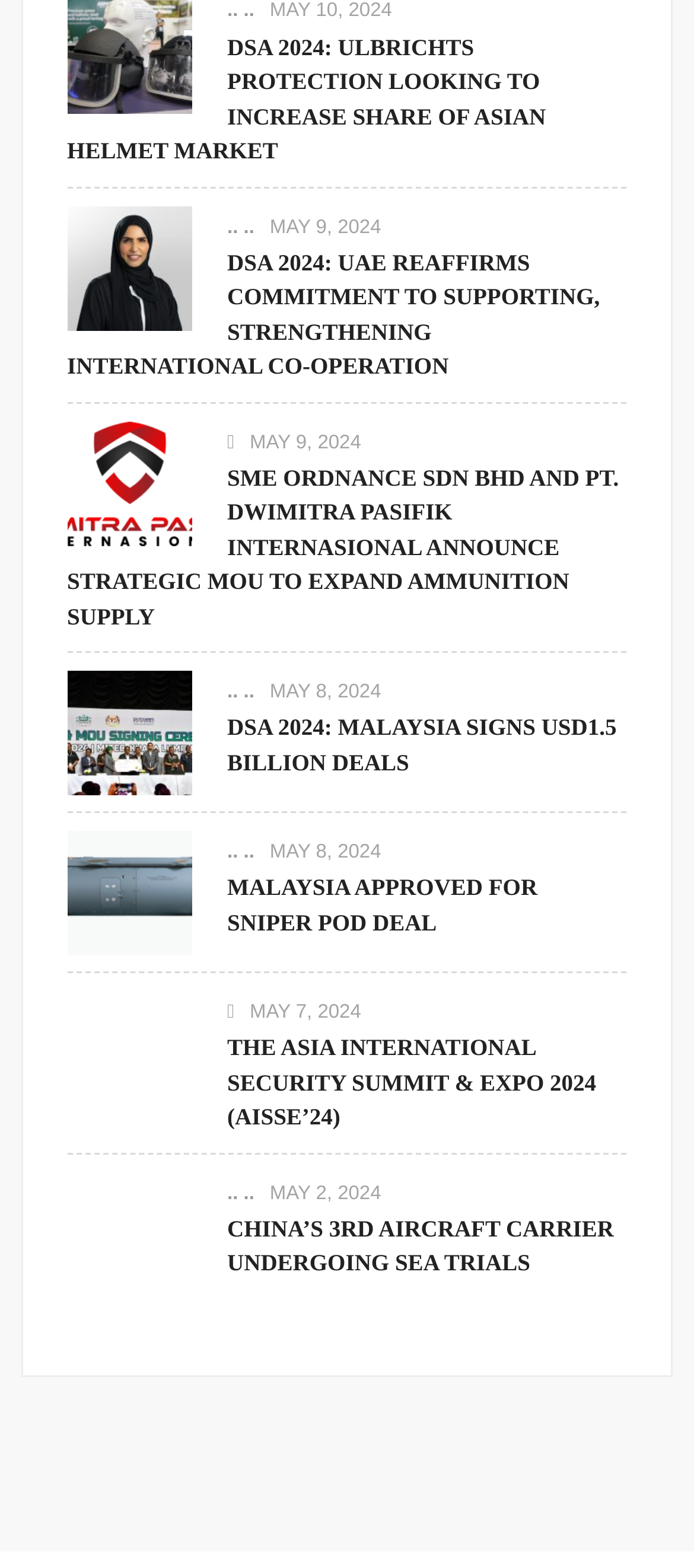How many links are in the first article?
Use the image to answer the question with a single word or phrase.

2